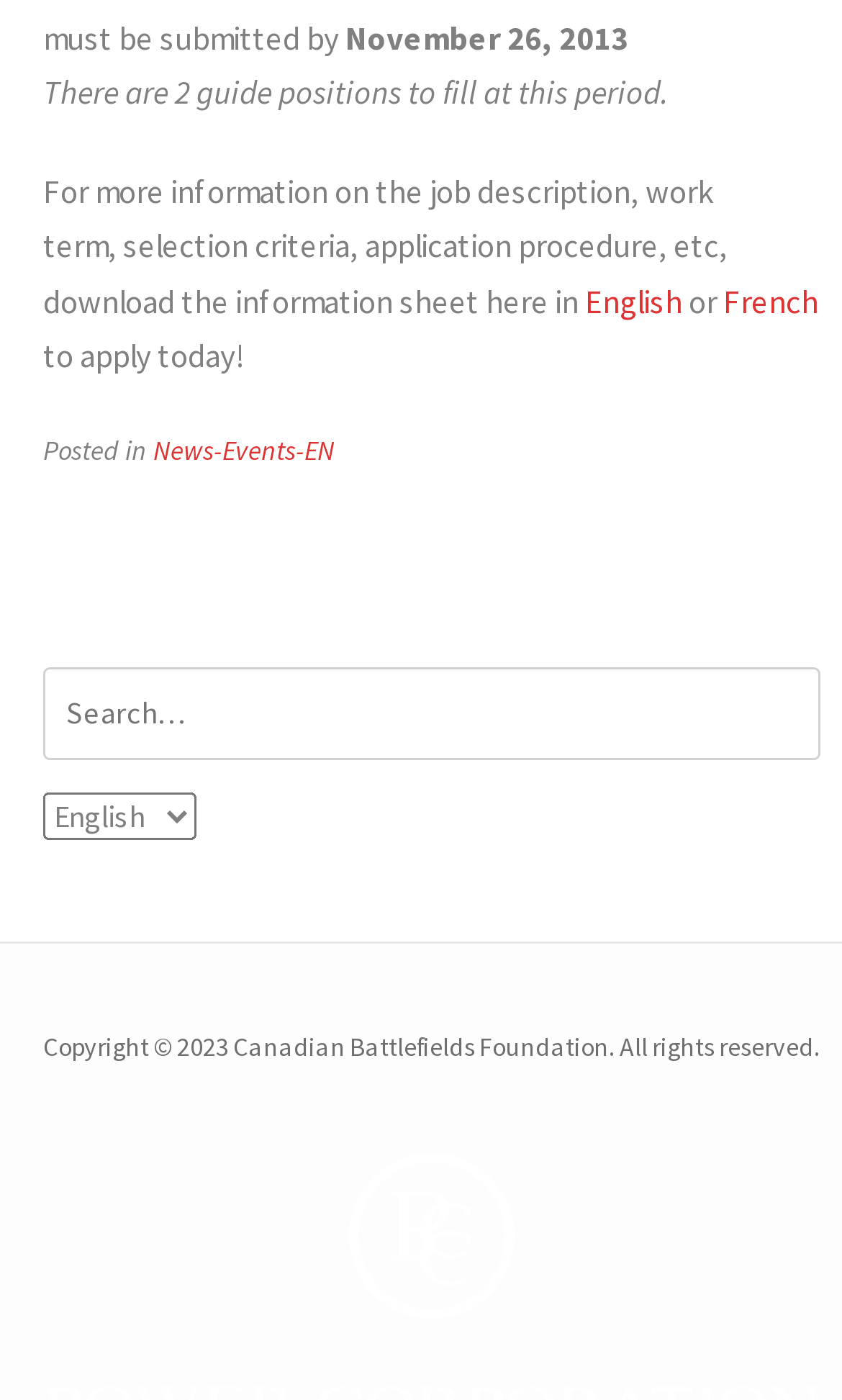How many guide positions are available? Please answer the question using a single word or phrase based on the image.

2